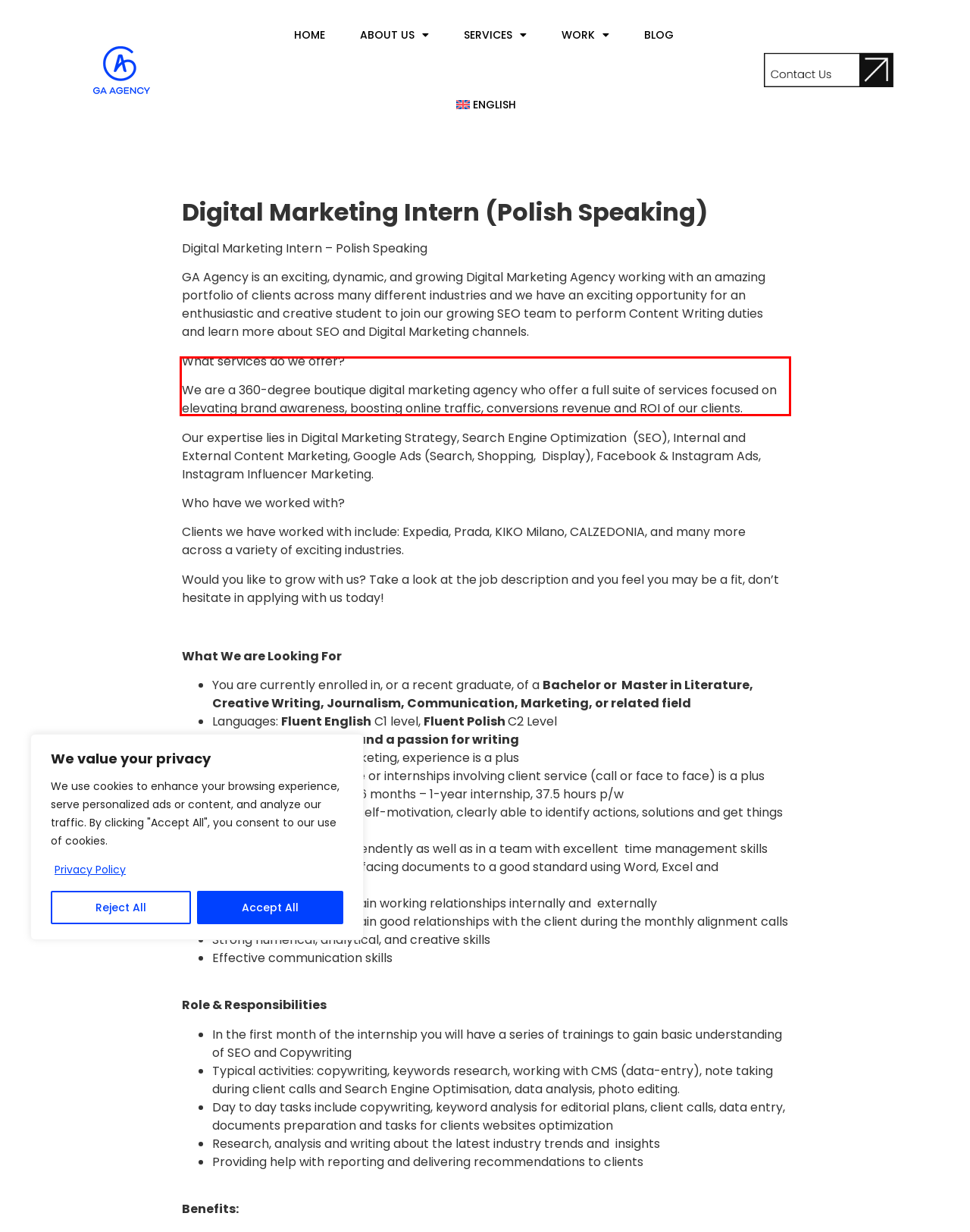There is a UI element on the webpage screenshot marked by a red bounding box. Extract and generate the text content from within this red box.

Our expertise lies in Digital Marketing Strategy, Search Engine Optimization (SEO), Internal and External Content Marketing, Google Ads (Search, Shopping, Display), Facebook & Instagram Ads, Instagram Influencer Marketing.